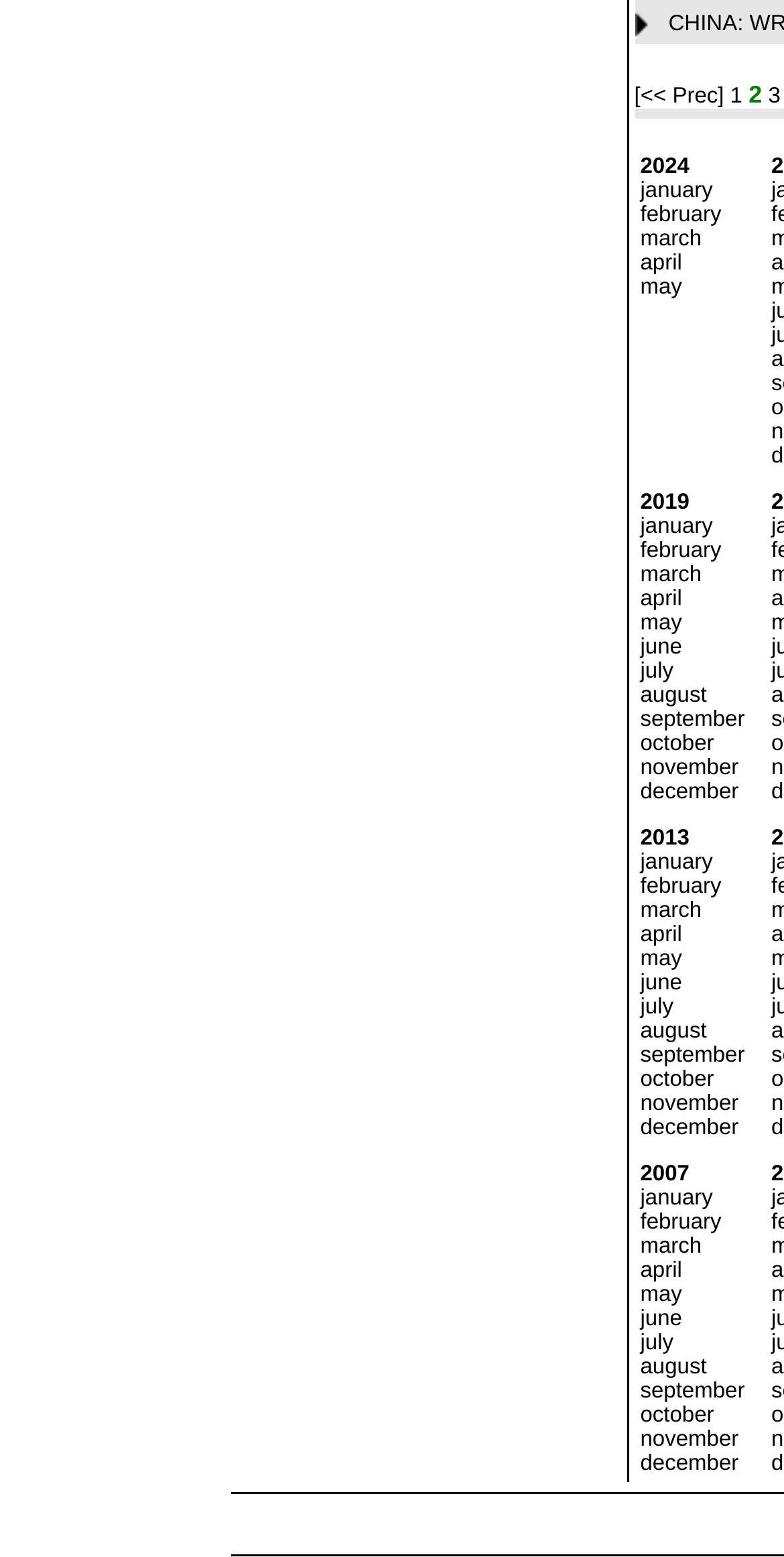Specify the bounding box coordinates of the area that needs to be clicked to achieve the following instruction: "View Tel Aviv News".

None